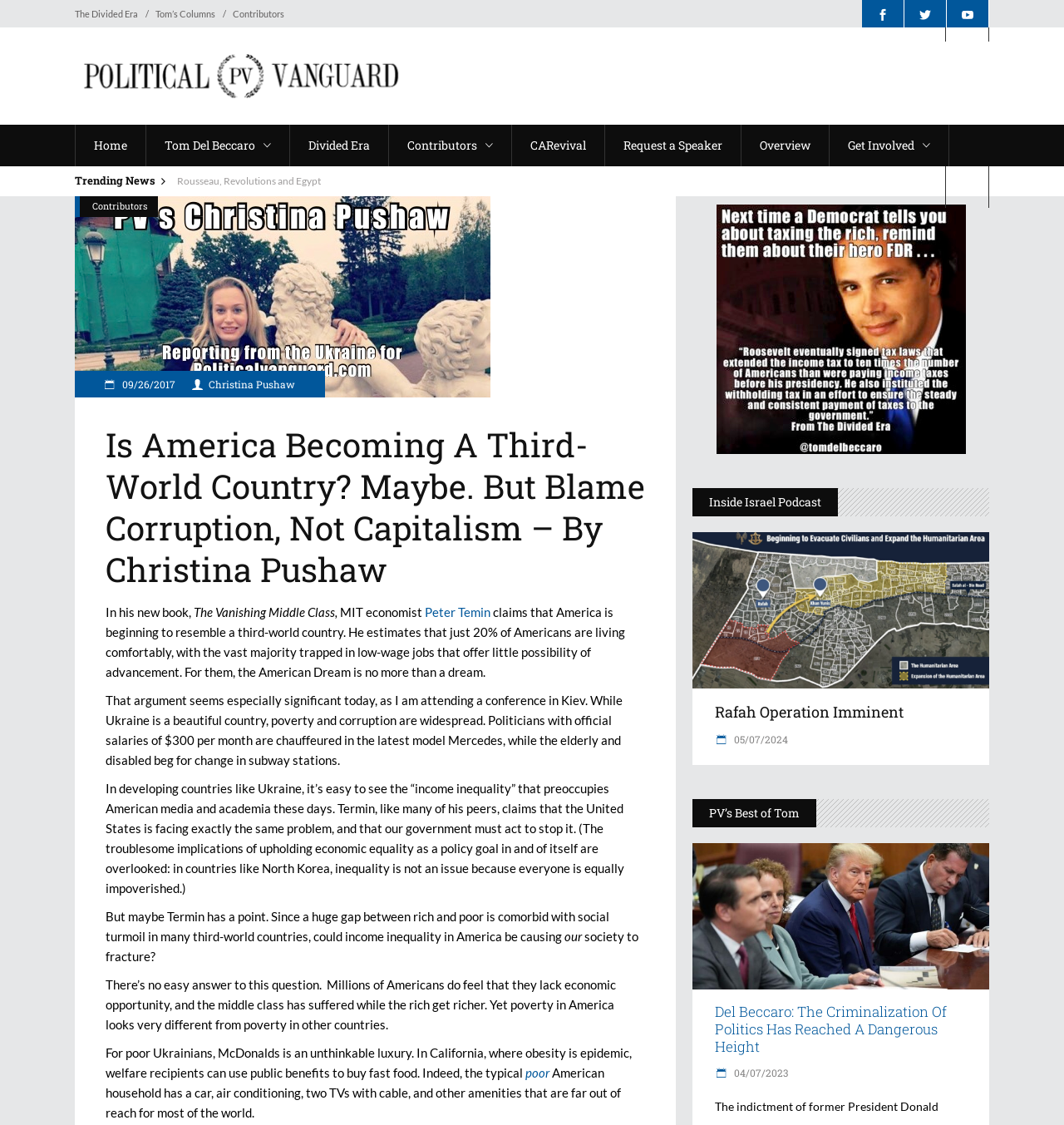Give a succinct answer to this question in a single word or phrase: 
What is the topic of the 'Inside Israel Podcast'?

Not specified